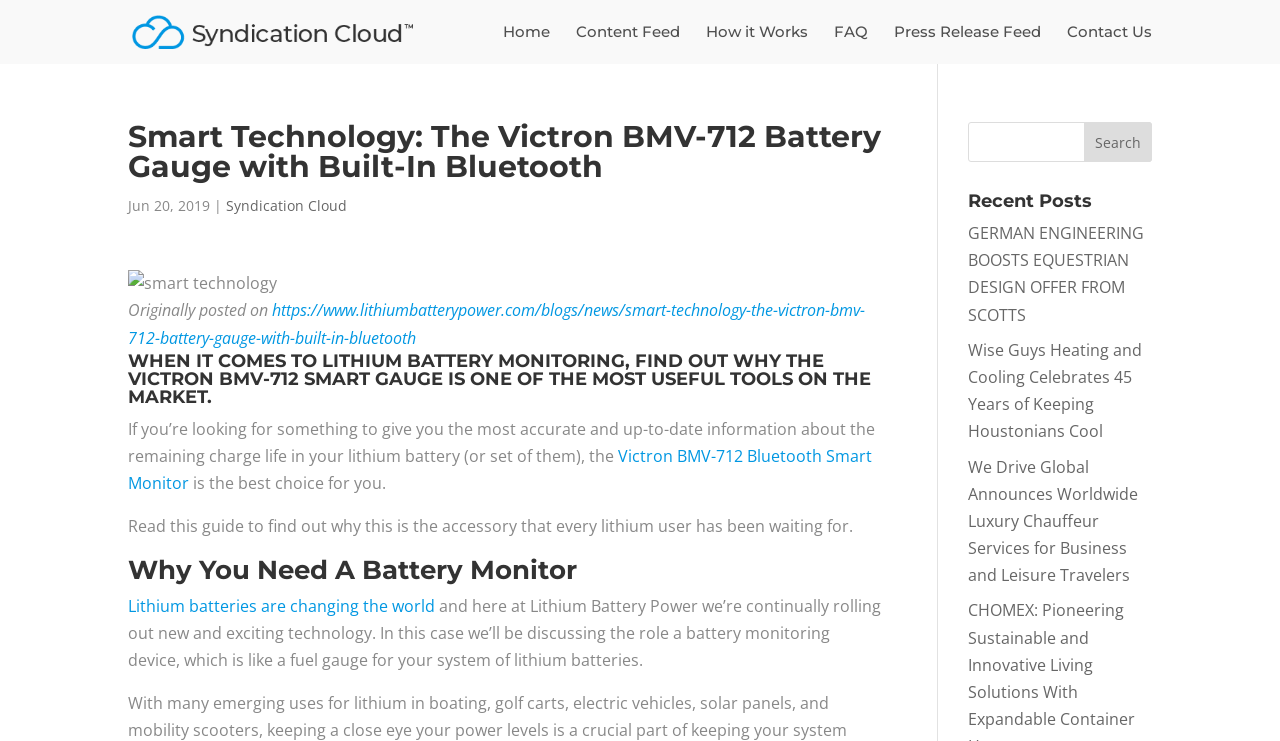Is there a search function on the webpage?
Kindly answer the question with as much detail as you can.

I found a search function on the webpage by looking at the textbox and button elements with the label 'Search' which are located at the top right corner of the webpage. This indicates that the webpage has a search function.